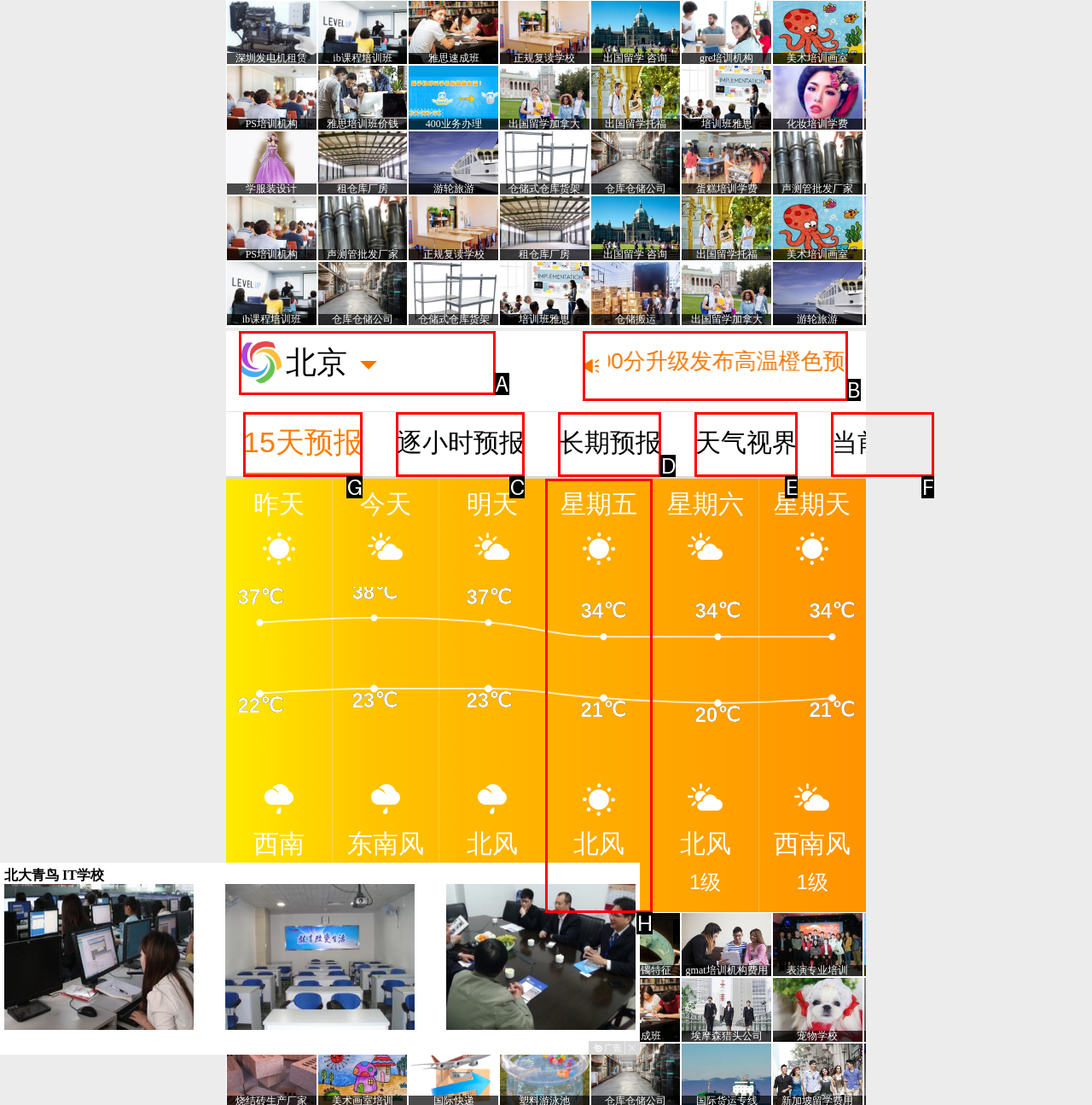Which option should be clicked to execute the task: view 15-day forecast?
Reply with the letter of the chosen option.

G